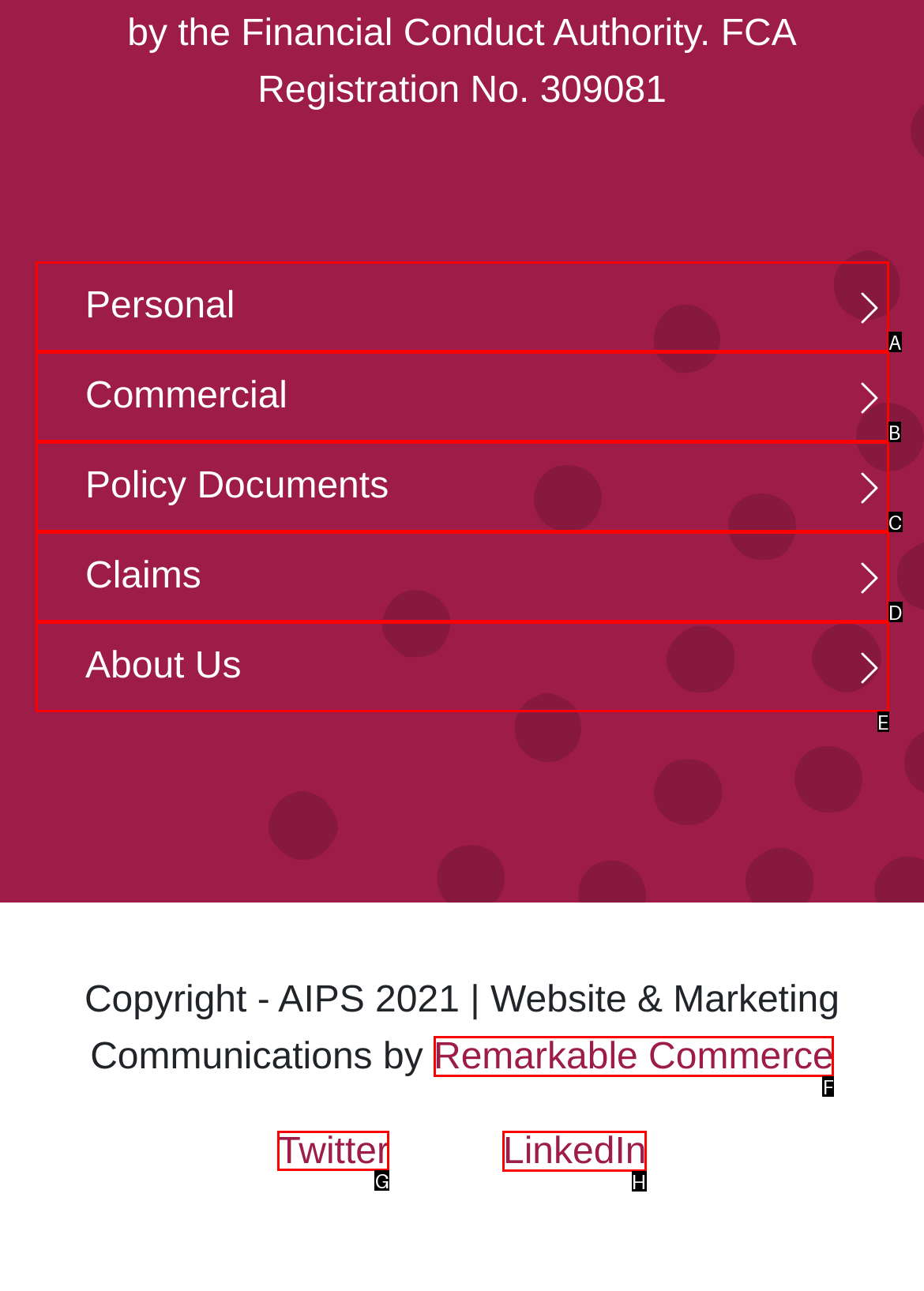Select the appropriate HTML element that needs to be clicked to execute the following task: Open Twitter. Respond with the letter of the option.

G